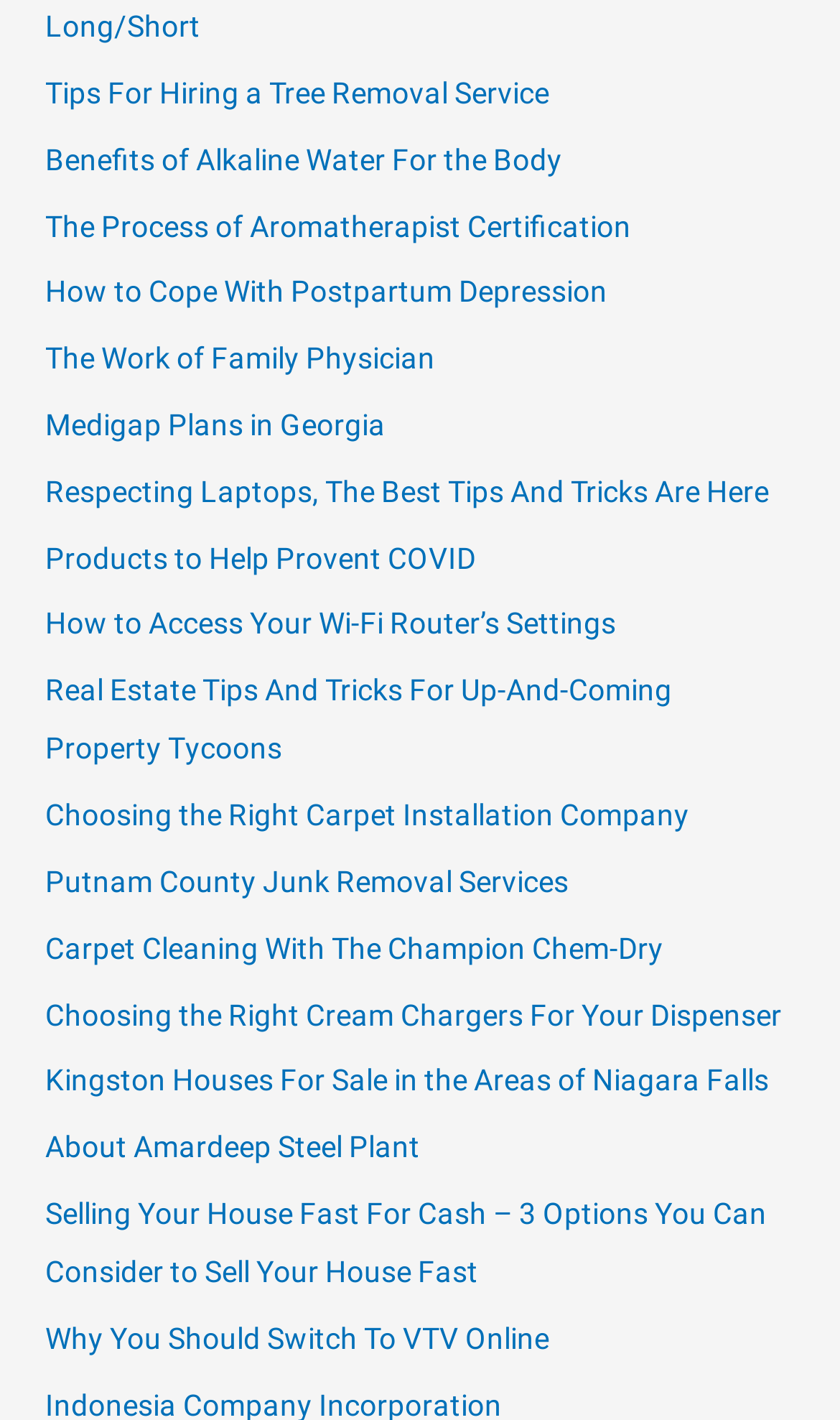How many links are there on the webpage?
Respond with a short answer, either a single word or a phrase, based on the image.

21